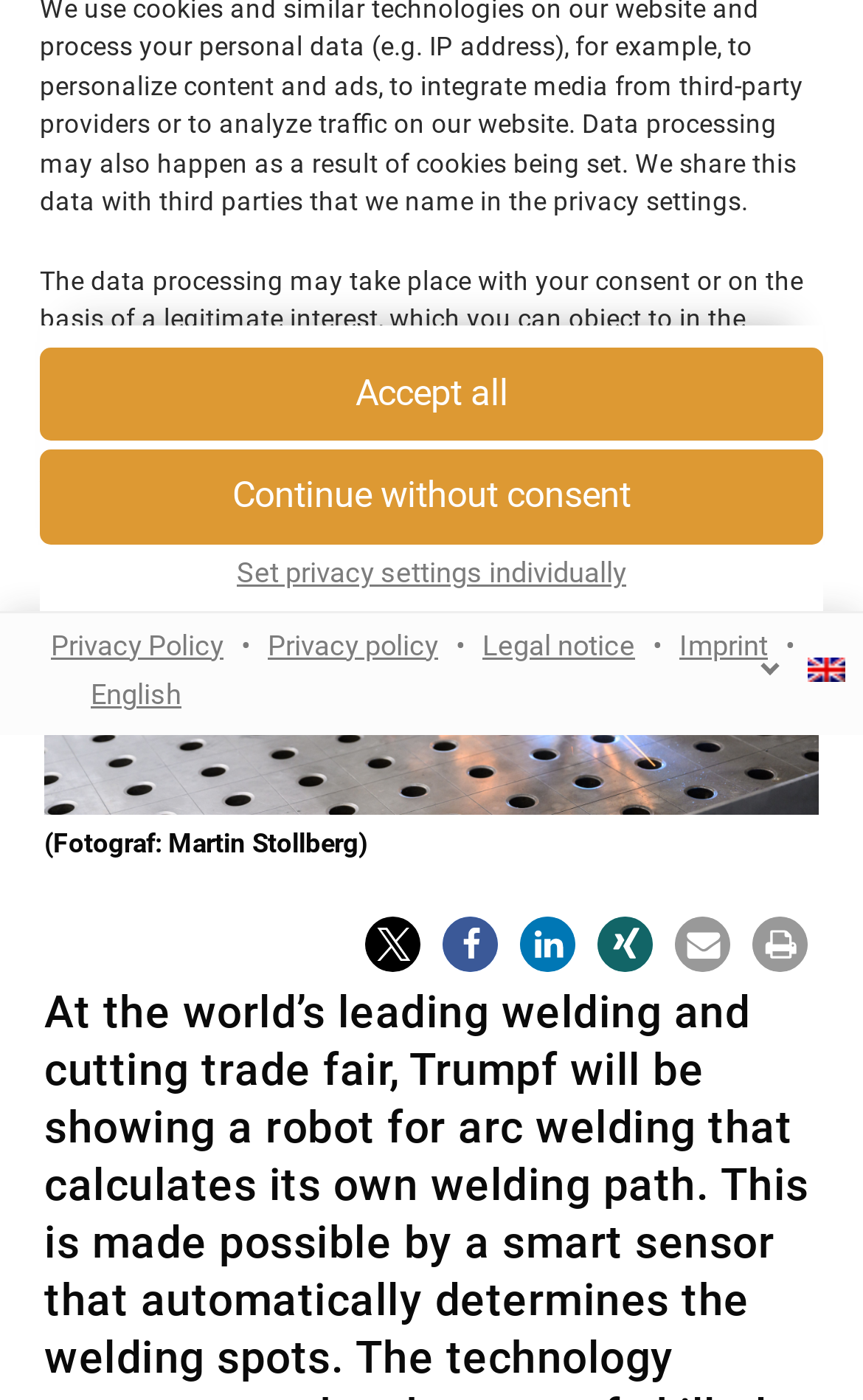Using the element description privacy policy, predict the bounding box coordinates for the UI element. Provide the coordinates in (top-left x, top-left y, bottom-right x, bottom-right y) format with values ranging from 0 to 1.

[0.551, 0.3, 0.738, 0.322]